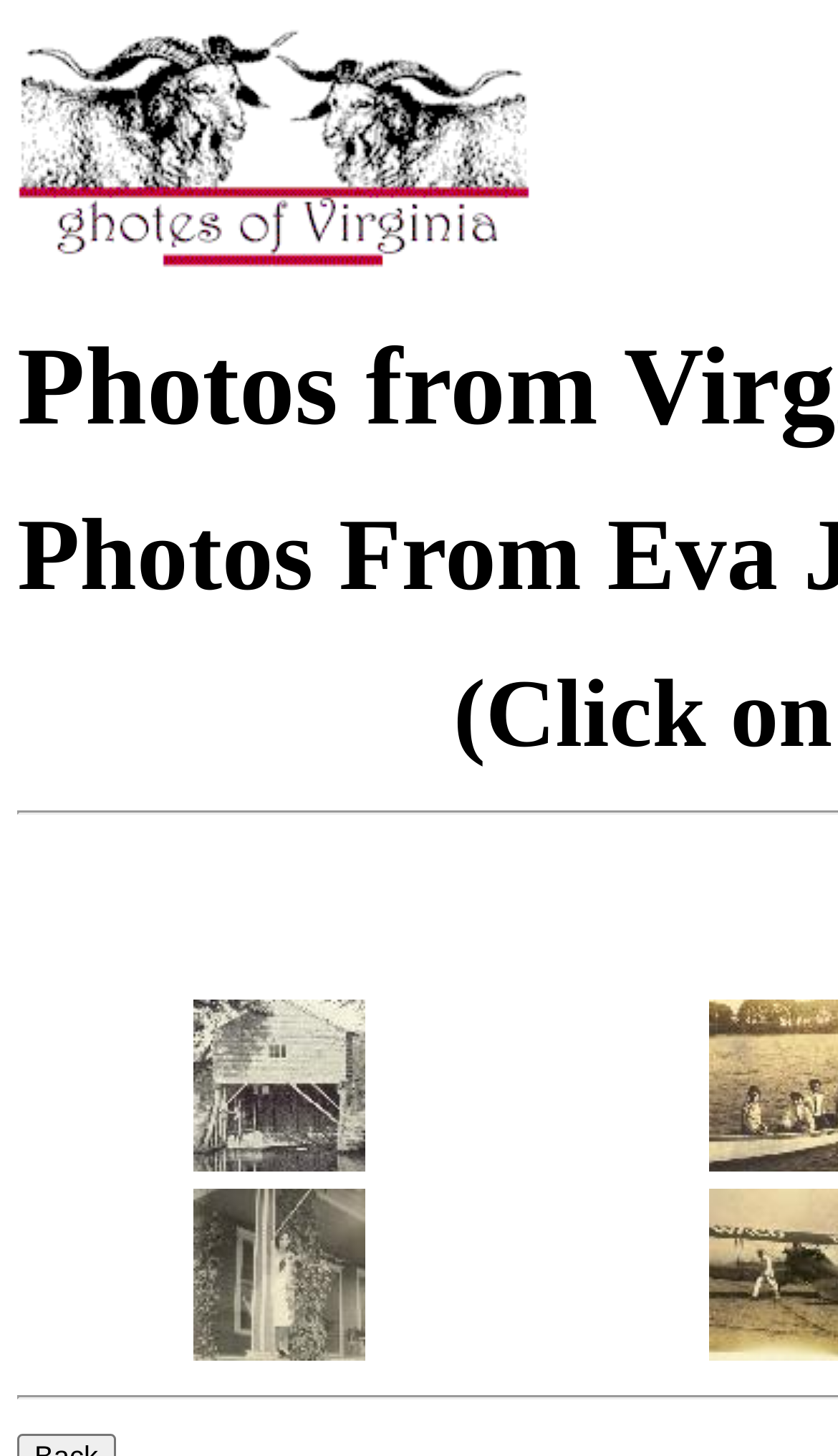Answer the question using only one word or a concise phrase: What is the position of the first image relative to the second image?

Above